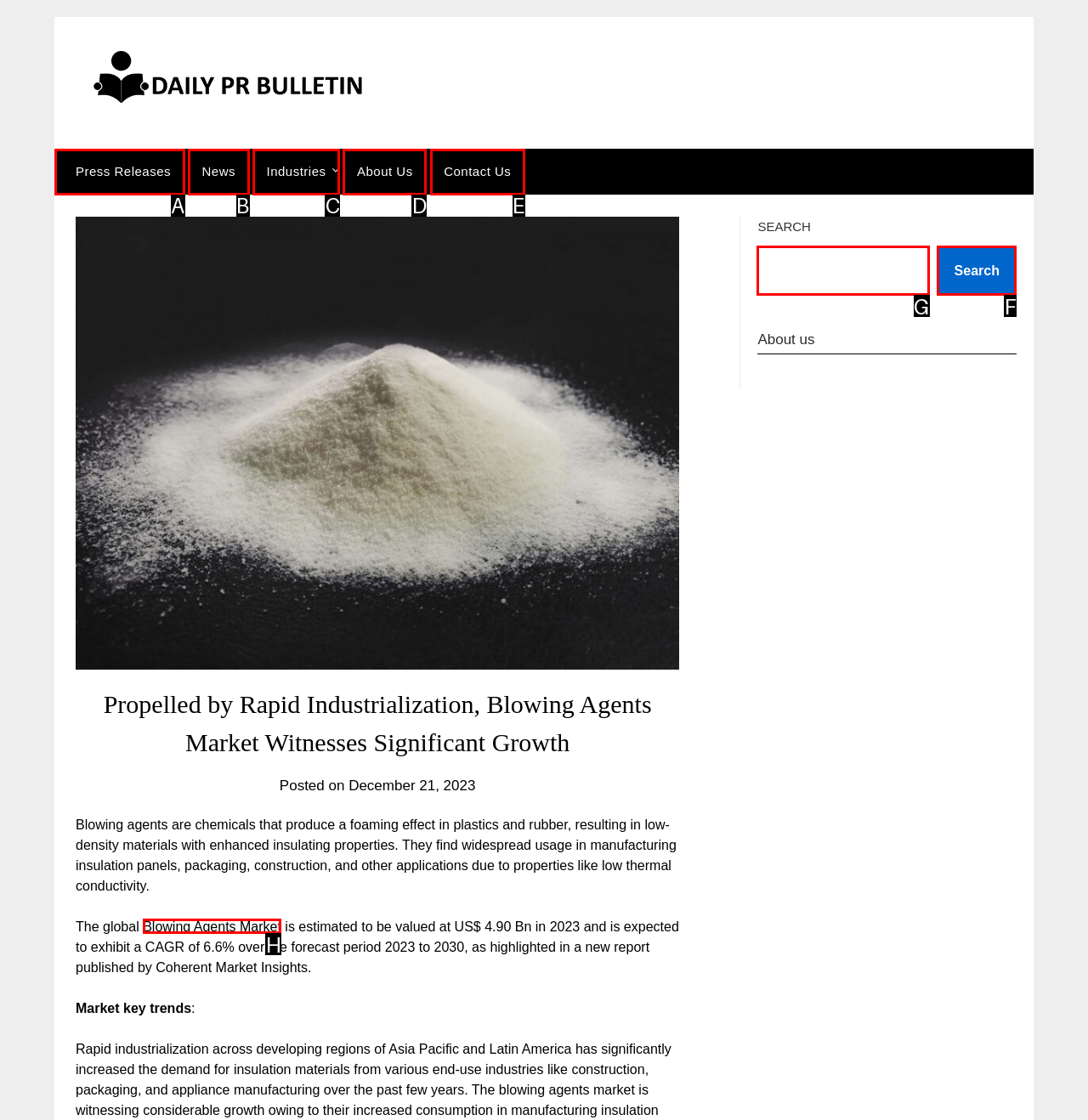To achieve the task: Learn about treatments, which HTML element do you need to click?
Respond with the letter of the correct option from the given choices.

None